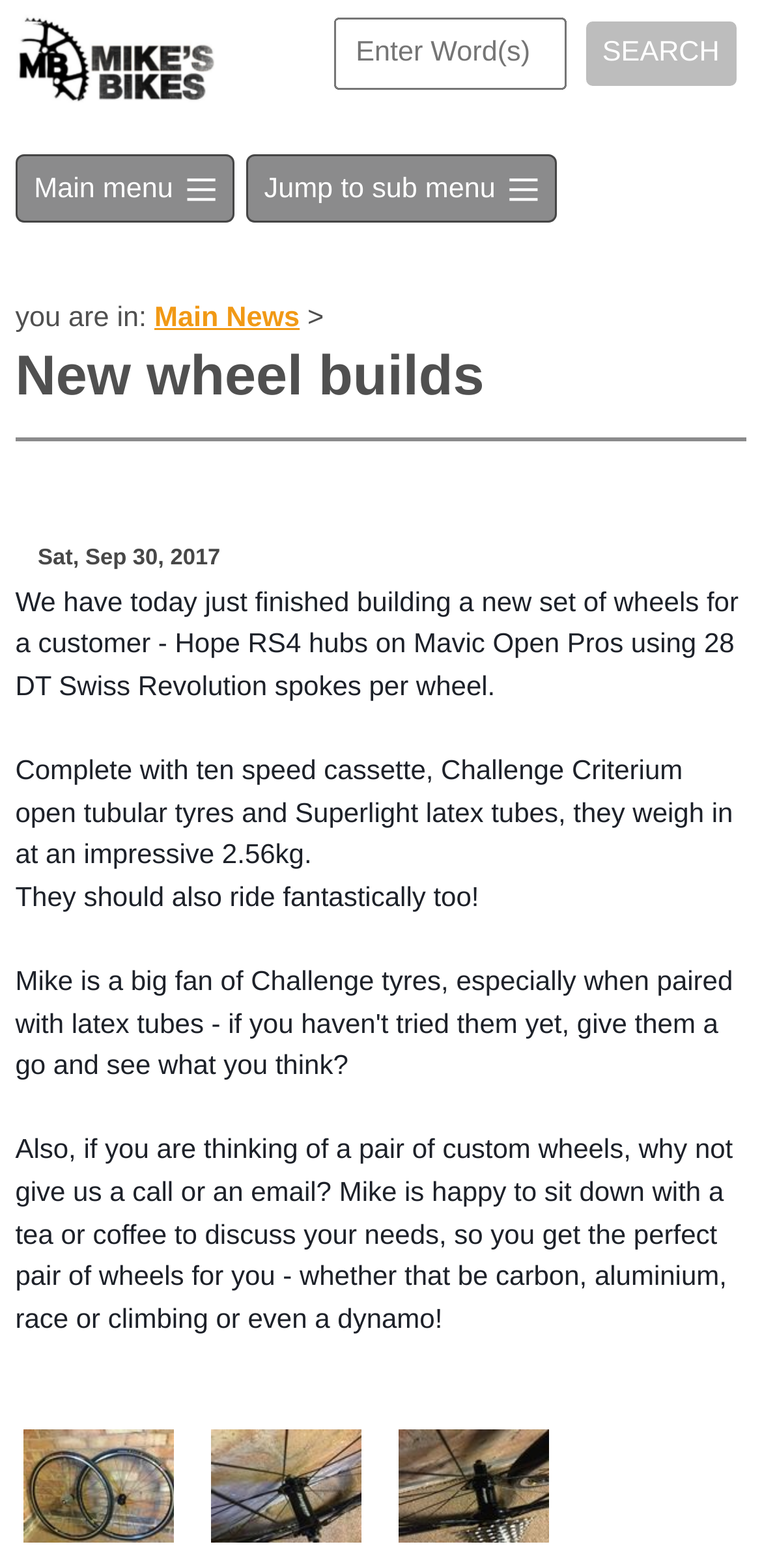Locate the bounding box of the user interface element based on this description: "Main menu———".

[0.02, 0.098, 0.307, 0.142]